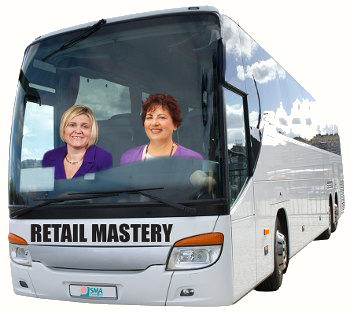Offer a thorough description of the image.

The image depicts a large white bus emblazoned with the phrase "RETAIL MASTERY" prominently displayed on its front. Inside the bus, two women are seated in the driver's area, conveying a sense of leadership and direction. The background suggests an outdoor setting with a clear sky, reflecting an inviting and optimistic atmosphere. This visual symbolizes the journey of retail mastery, particularly in the context of massage and bodywork practices, as represented by the educators who advocate for the integration of effective retail strategies in enhancing client experiences and business profitability.